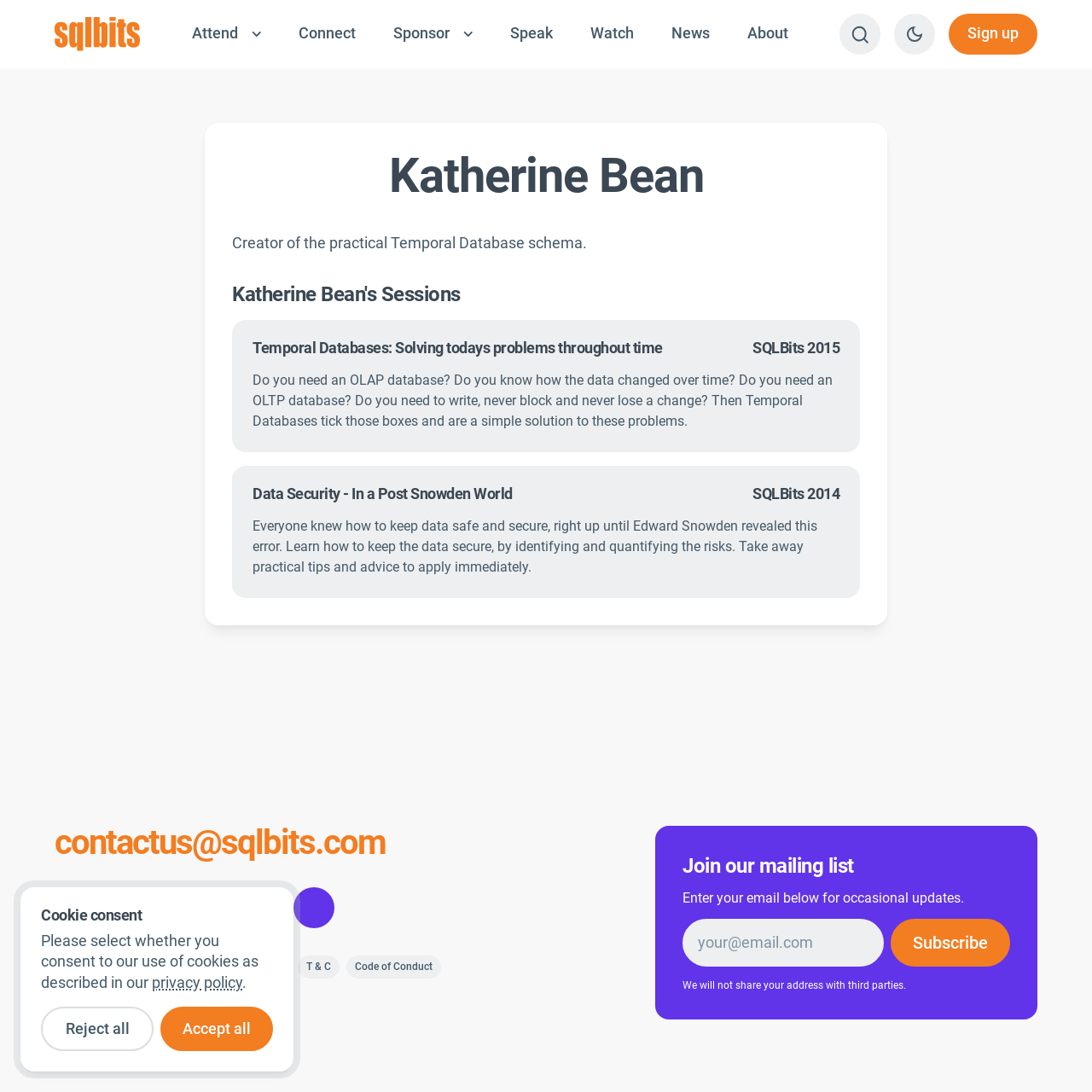What is the purpose of the textbox on the webpage?
Using the visual information, reply with a single word or short phrase.

To enter email address